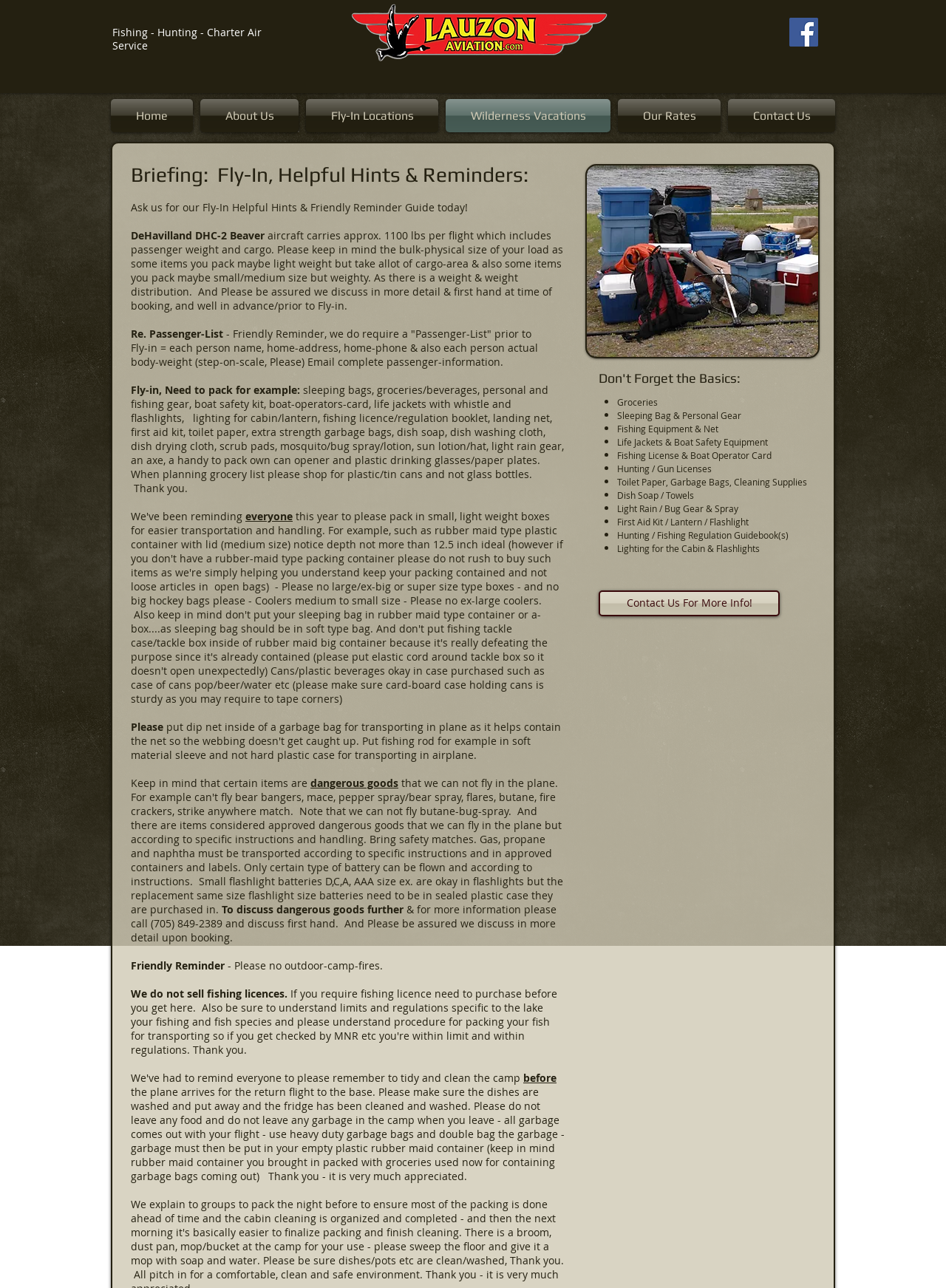Find the bounding box coordinates for the area that must be clicked to perform this action: "Click on Facebook link".

[0.834, 0.014, 0.865, 0.036]